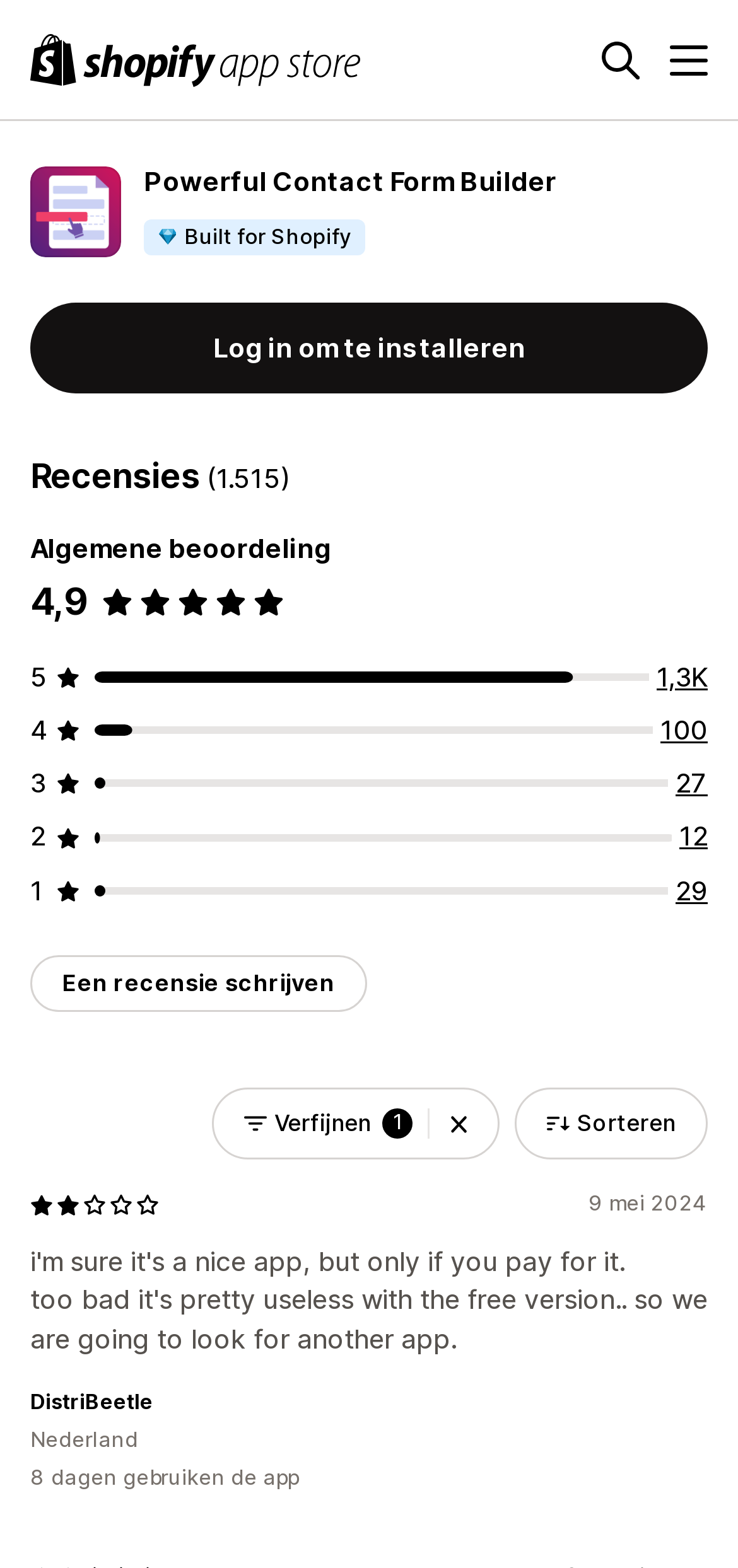Specify the bounding box coordinates of the area to click in order to follow the given instruction: "Click the 'Log in om te installeren' button."

[0.041, 0.193, 0.959, 0.251]